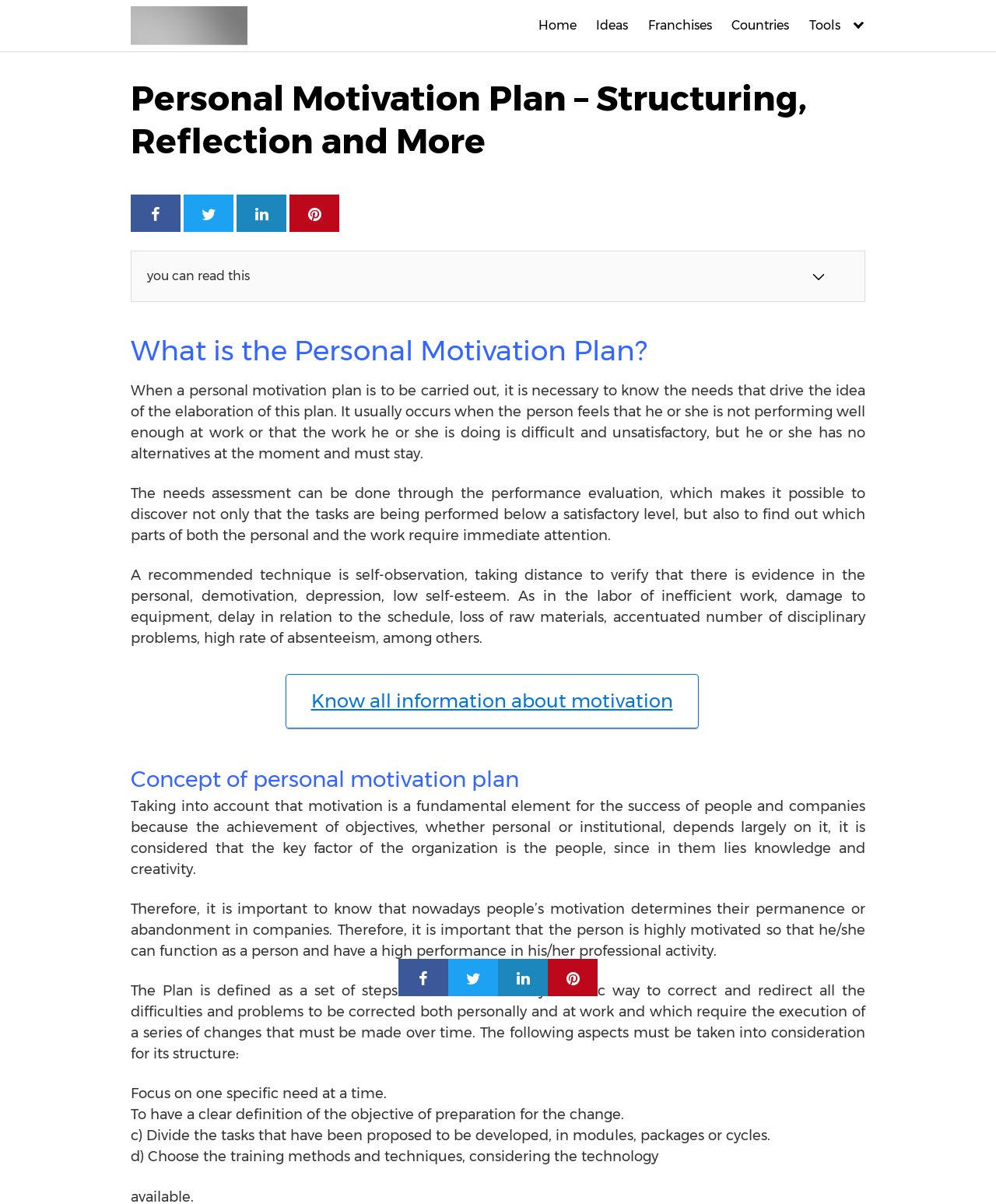What is the purpose of a personal motivation plan?
Look at the screenshot and give a one-word or phrase answer.

To correct difficulties and problems